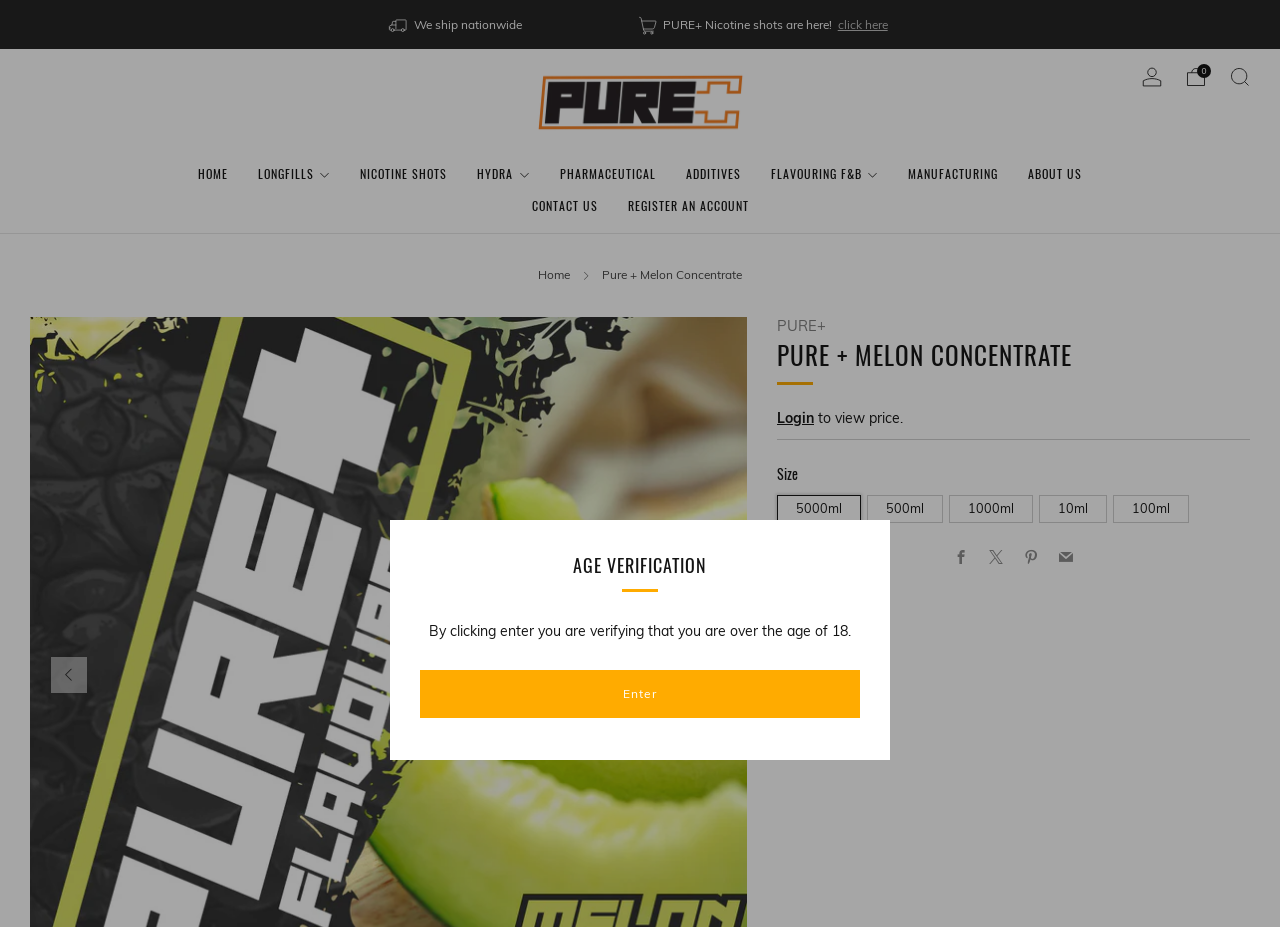Determine the bounding box coordinates of the clickable region to execute the instruction: "Search for products". The coordinates should be four float numbers between 0 and 1, denoted as [left, top, right, bottom].

[0.961, 0.072, 0.977, 0.094]